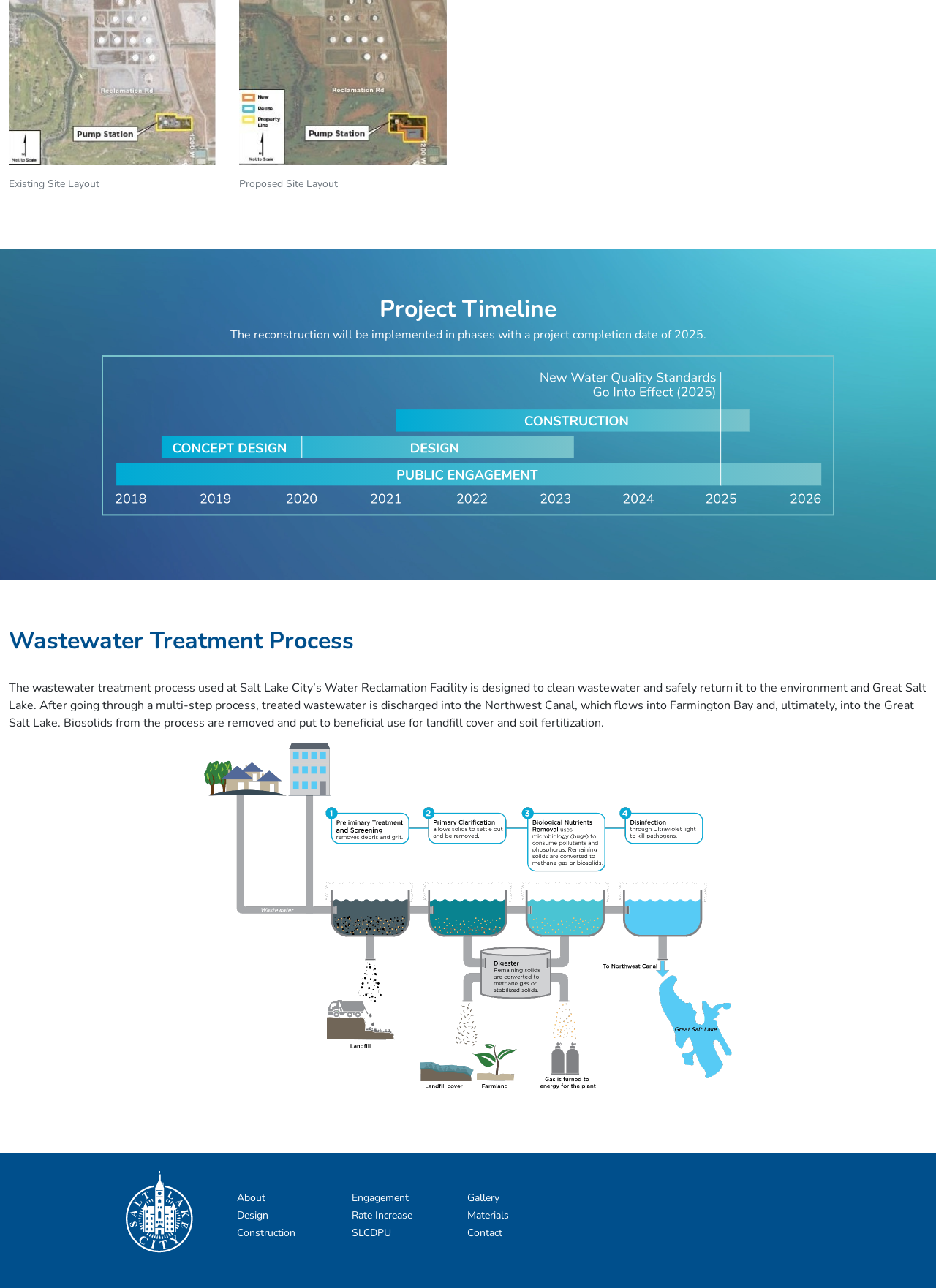Where is the treated wastewater discharged?
Use the information from the screenshot to give a comprehensive response to the question.

According to the 'Wastewater Treatment Process' section, 'treated wastewater is discharged into the Northwest Canal, which flows into Farmington Bay and, ultimately, into the Great Salt Lake.'